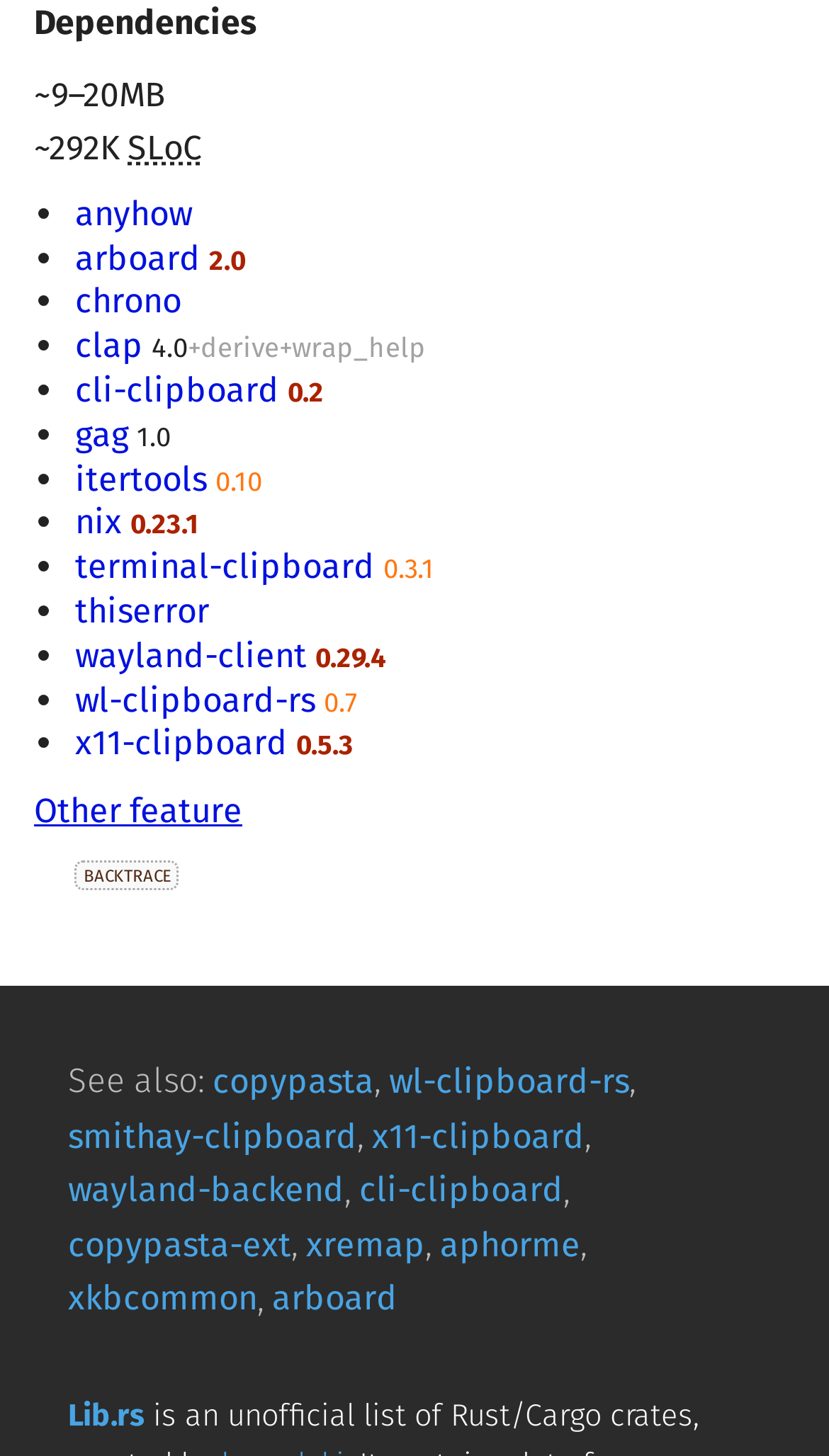Please identify the bounding box coordinates of the clickable area that will fulfill the following instruction: "Click on 'Why Does Crystal Light Make Me Pee? In a Nutshell'". The coordinates should be in the format of four float numbers between 0 and 1, i.e., [left, top, right, bottom].

None